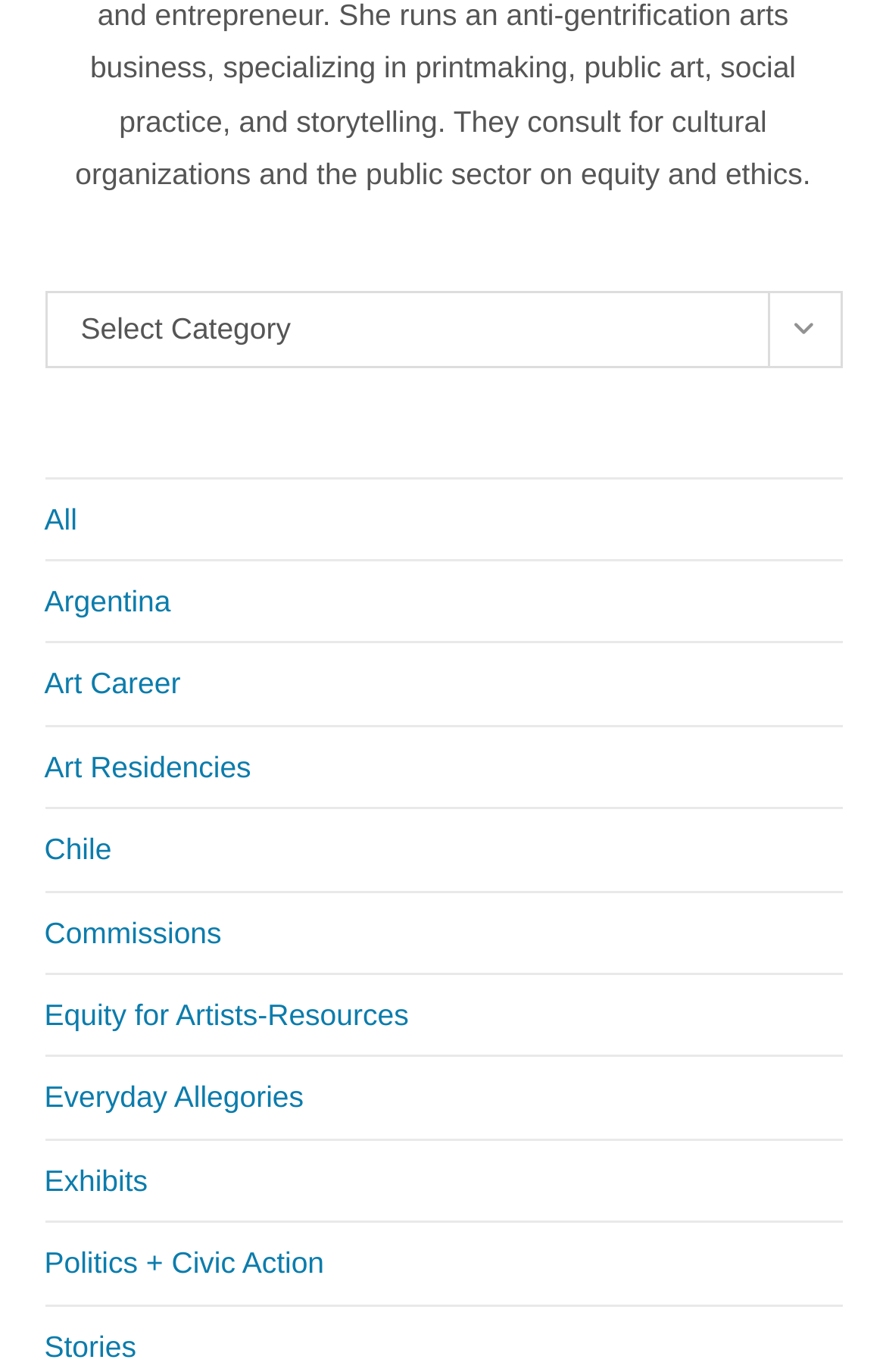What is the category that starts with 'E'?
Observe the image and answer the question with a one-word or short phrase response.

Everyday Allegories